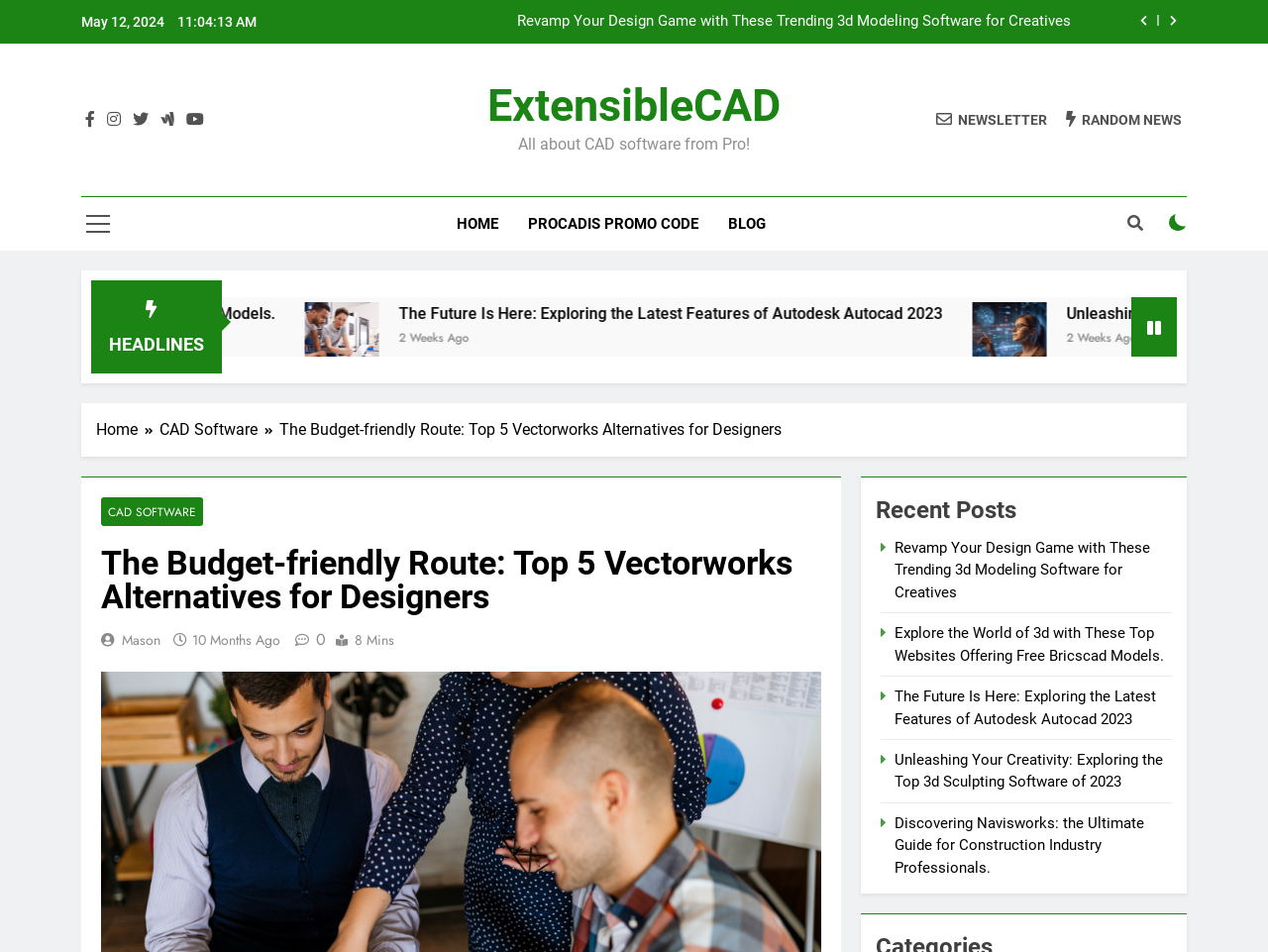Please determine the heading text of this webpage.

The Budget-friendly Route: Top 5 Vectorworks Alternatives for Designers